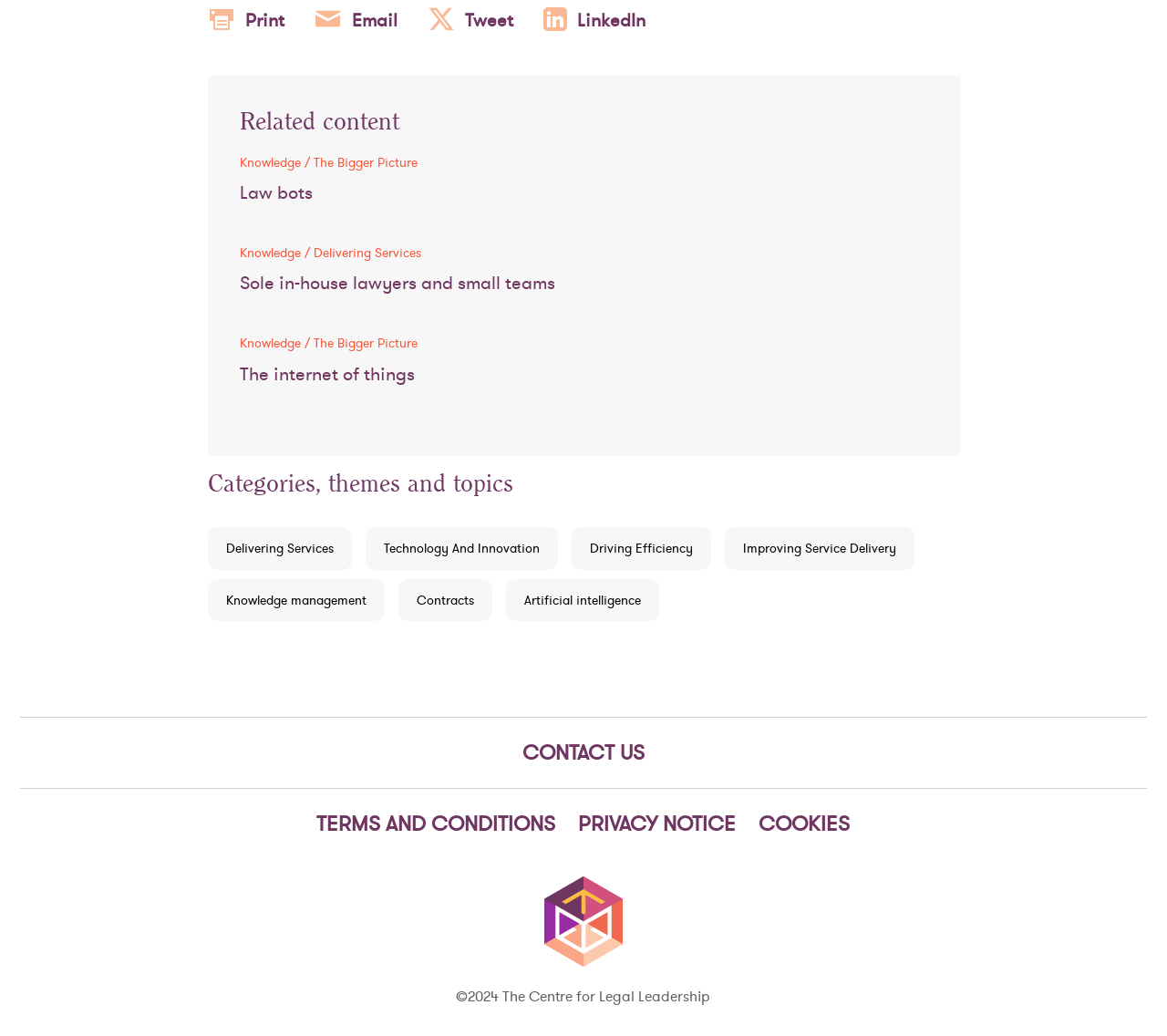Please locate the bounding box coordinates of the element that needs to be clicked to achieve the following instruction: "click gig guide". The coordinates should be four float numbers between 0 and 1, i.e., [left, top, right, bottom].

None